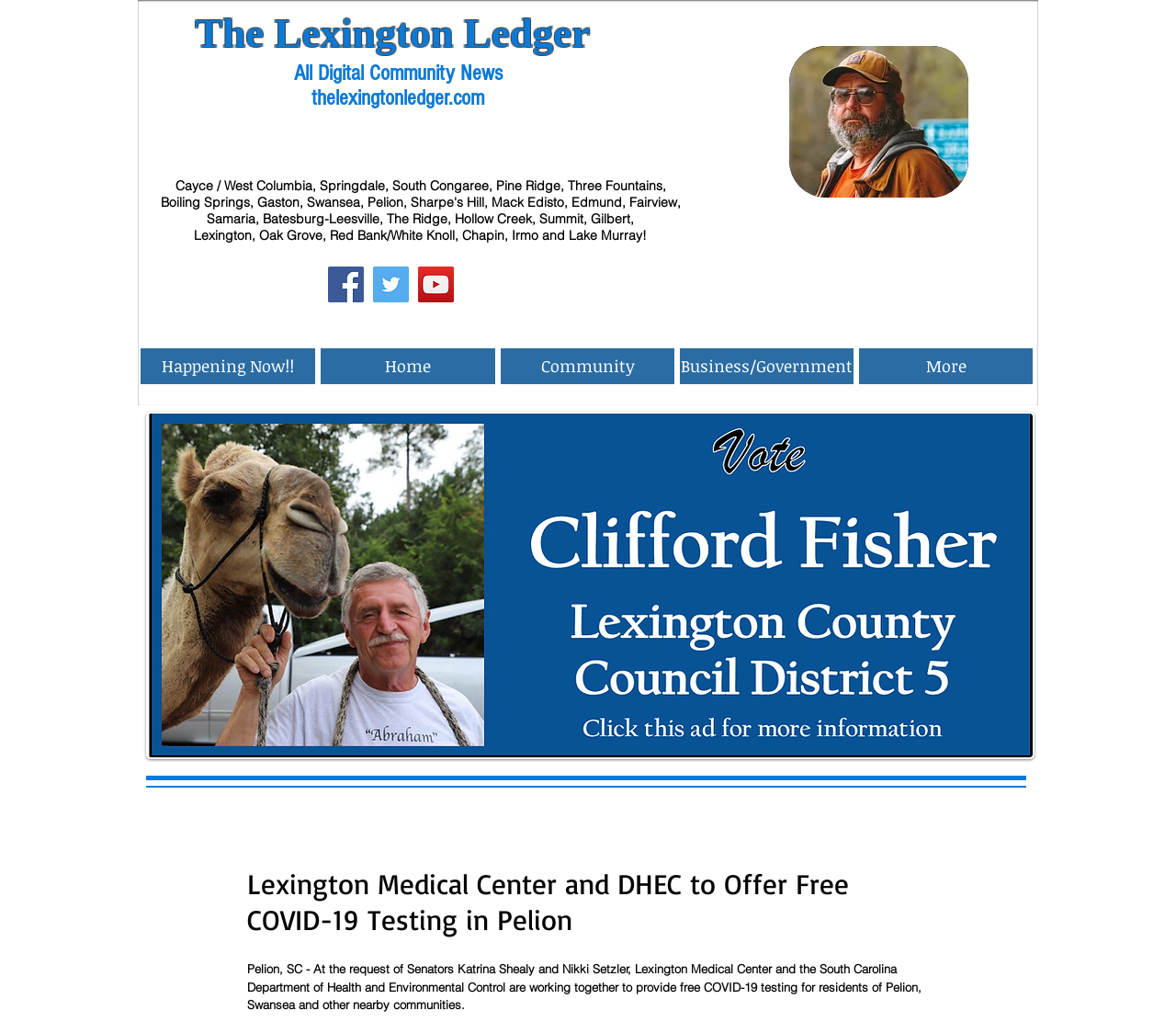Provide the bounding box coordinates of the HTML element this sentence describes: "Happening Now!!". The bounding box coordinates consist of four float numbers between 0 and 1, i.e., [left, top, right, bottom].

[0.12, 0.337, 0.268, 0.372]